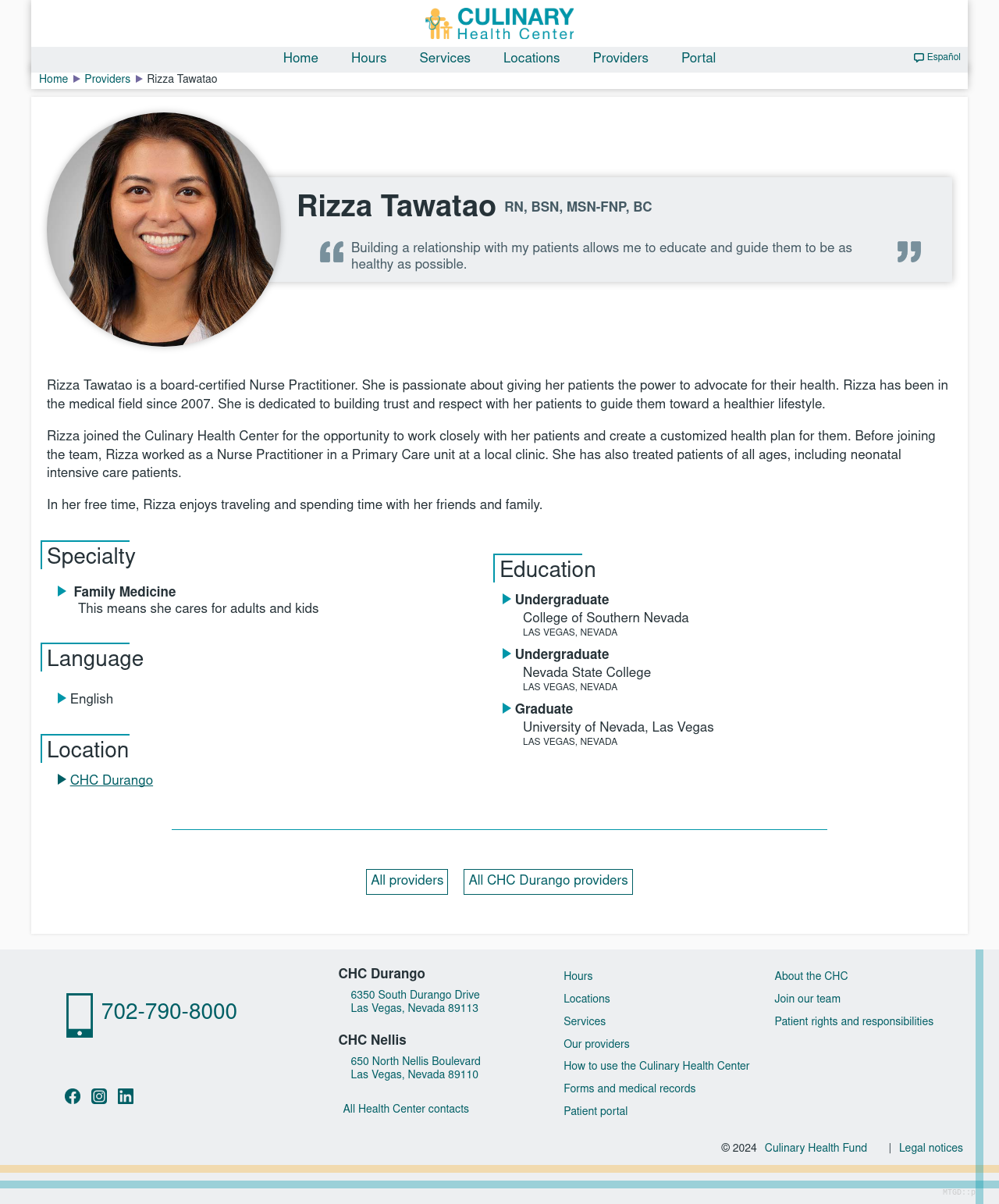How can patients contact the Culinary Health Center?
Please answer the question with a detailed and comprehensive explanation.

Based on the webpage, patients can contact the Culinary Health Center by phone, as shown in the link with ID 114, or online, as shown in the links with IDs 201 and 203.